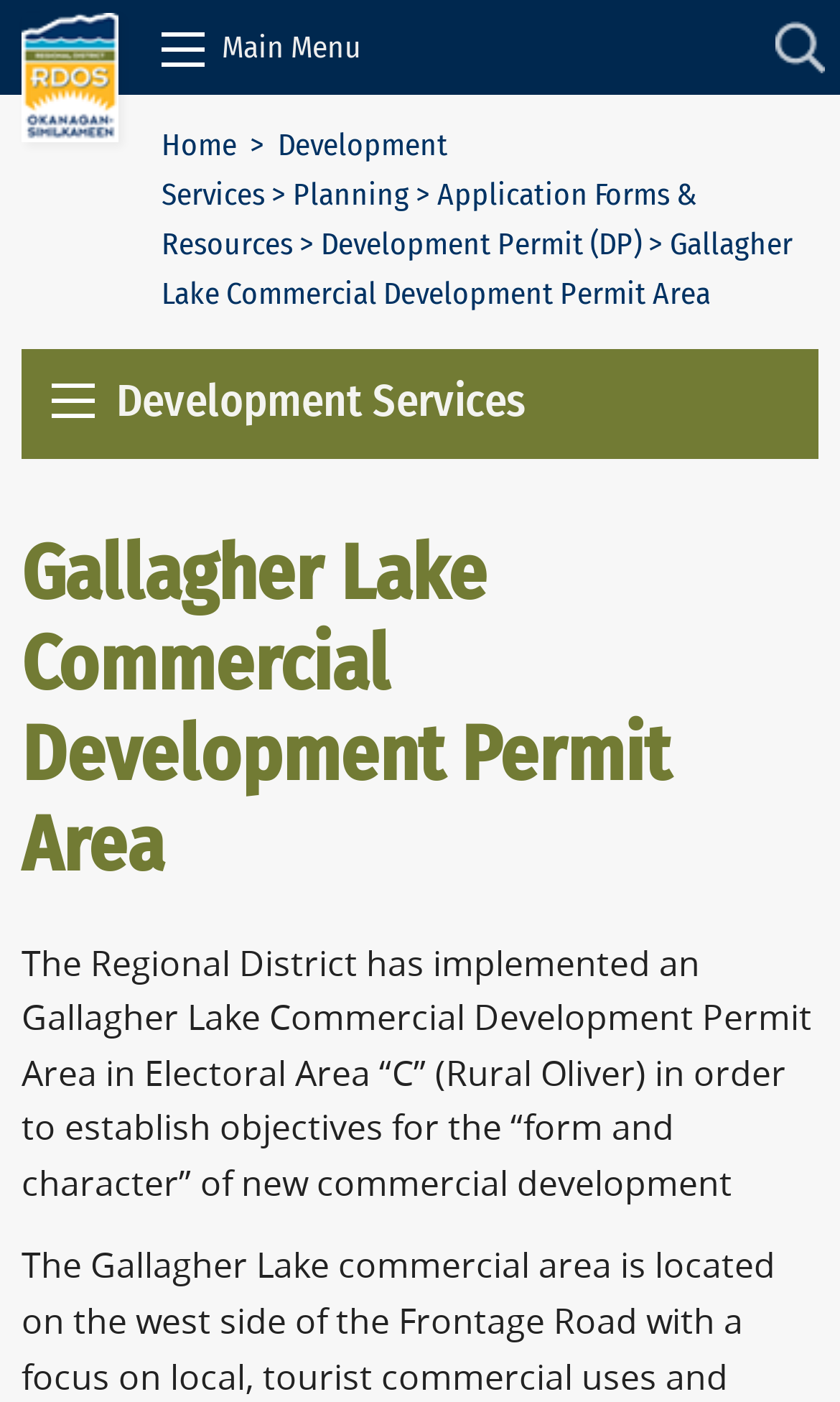Please identify the bounding box coordinates of the element's region that needs to be clicked to fulfill the following instruction: "Learn about Development Services". The bounding box coordinates should consist of four float numbers between 0 and 1, i.e., [left, top, right, bottom].

[0.026, 0.249, 0.974, 0.327]